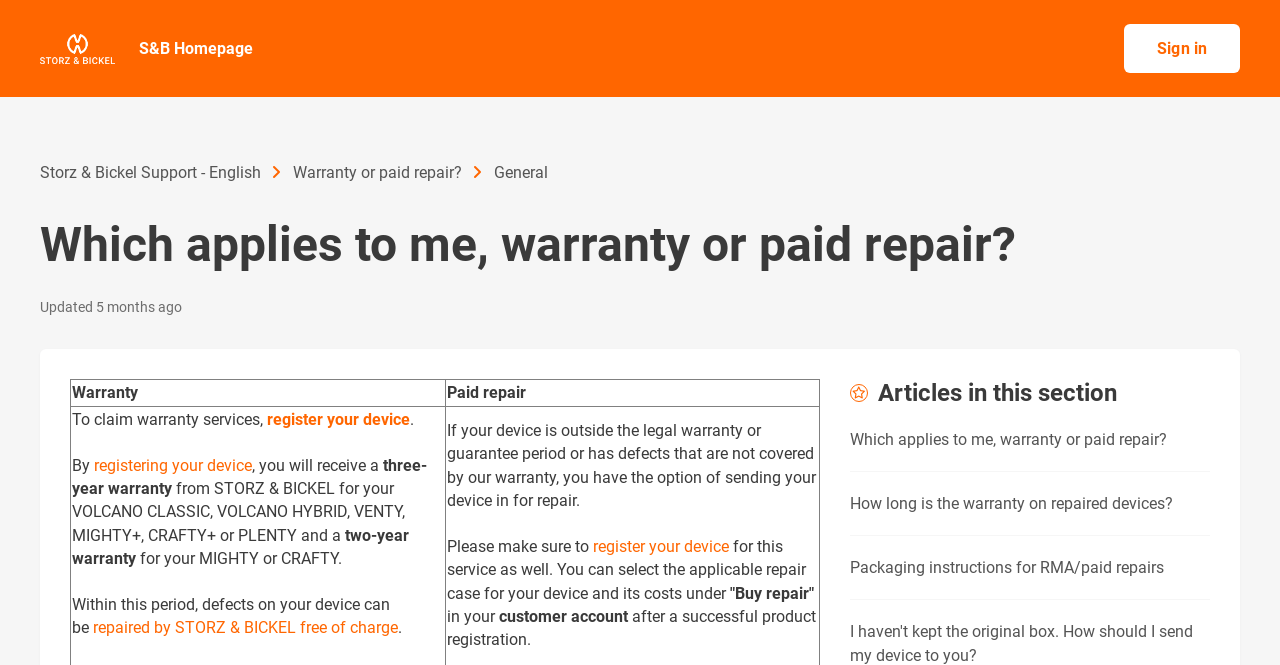Answer with a single word or phrase: 
What is the benefit of registering a device for warranty?

Free of charge repair